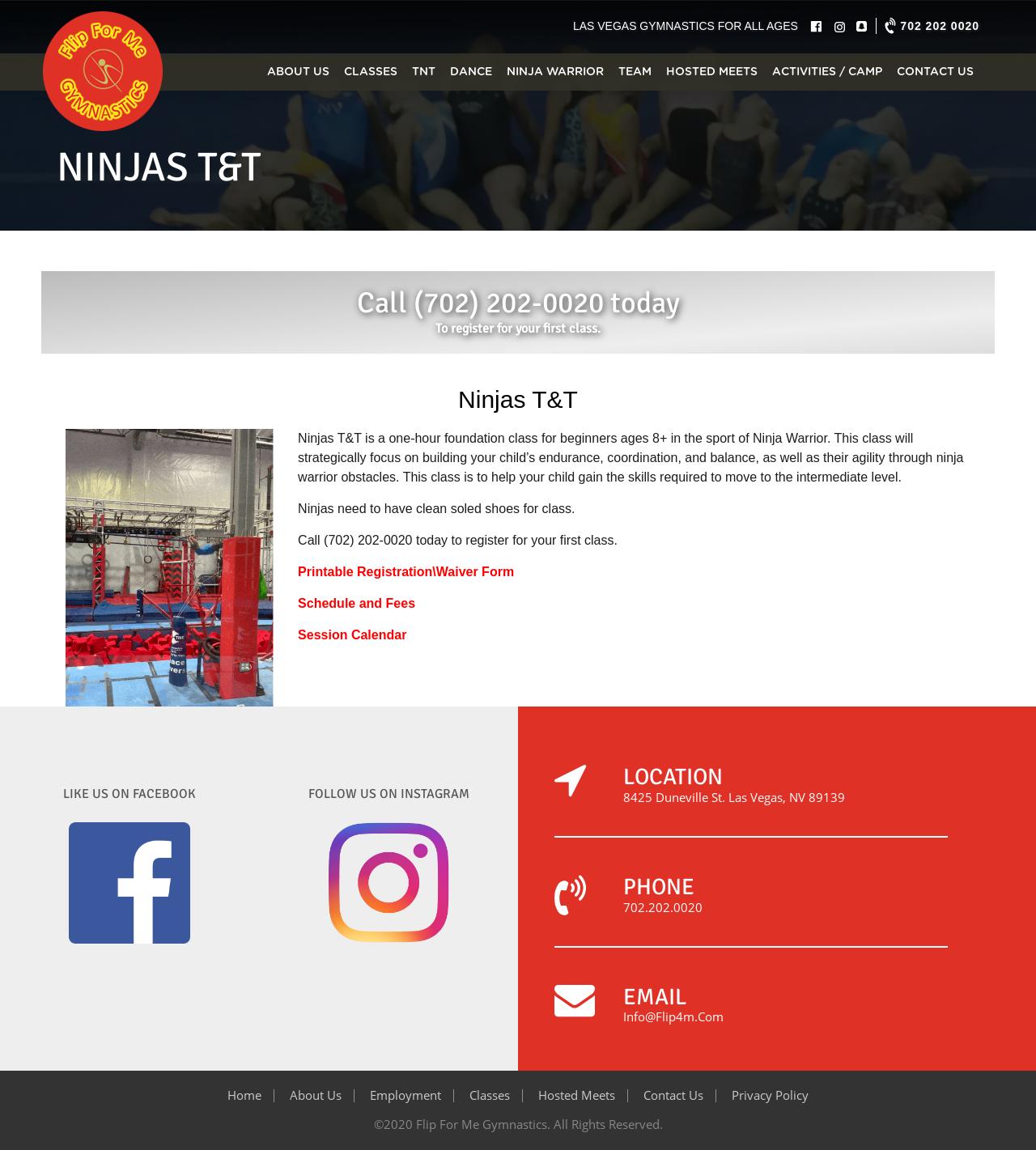Use a single word or phrase to answer the question:
What social media platforms can I follow Ninjas T&T on?

Facebook and Instagram